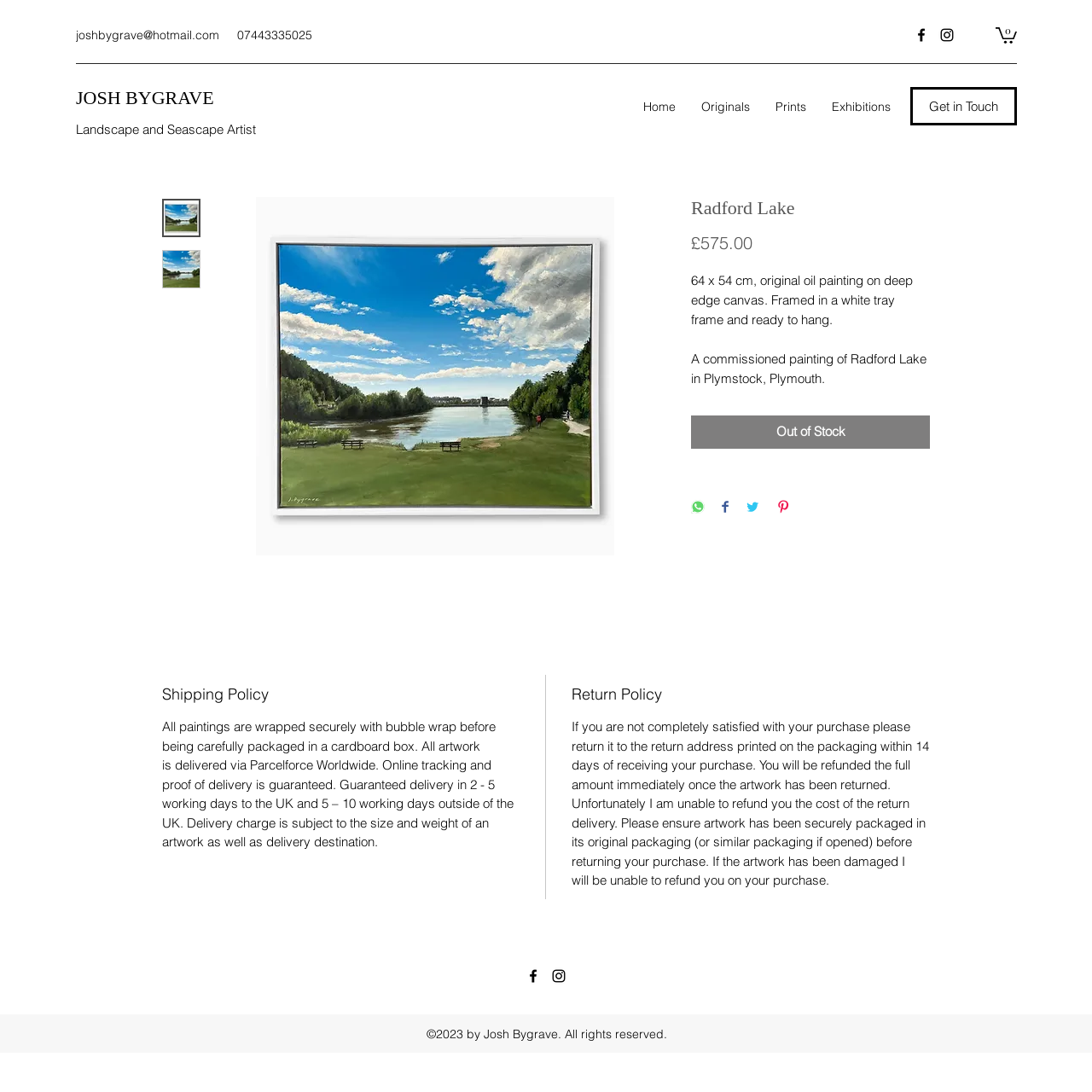Give a one-word or short-phrase answer to the following question: 
What is the size of the Radford Lake painting?

64 x 54 cm